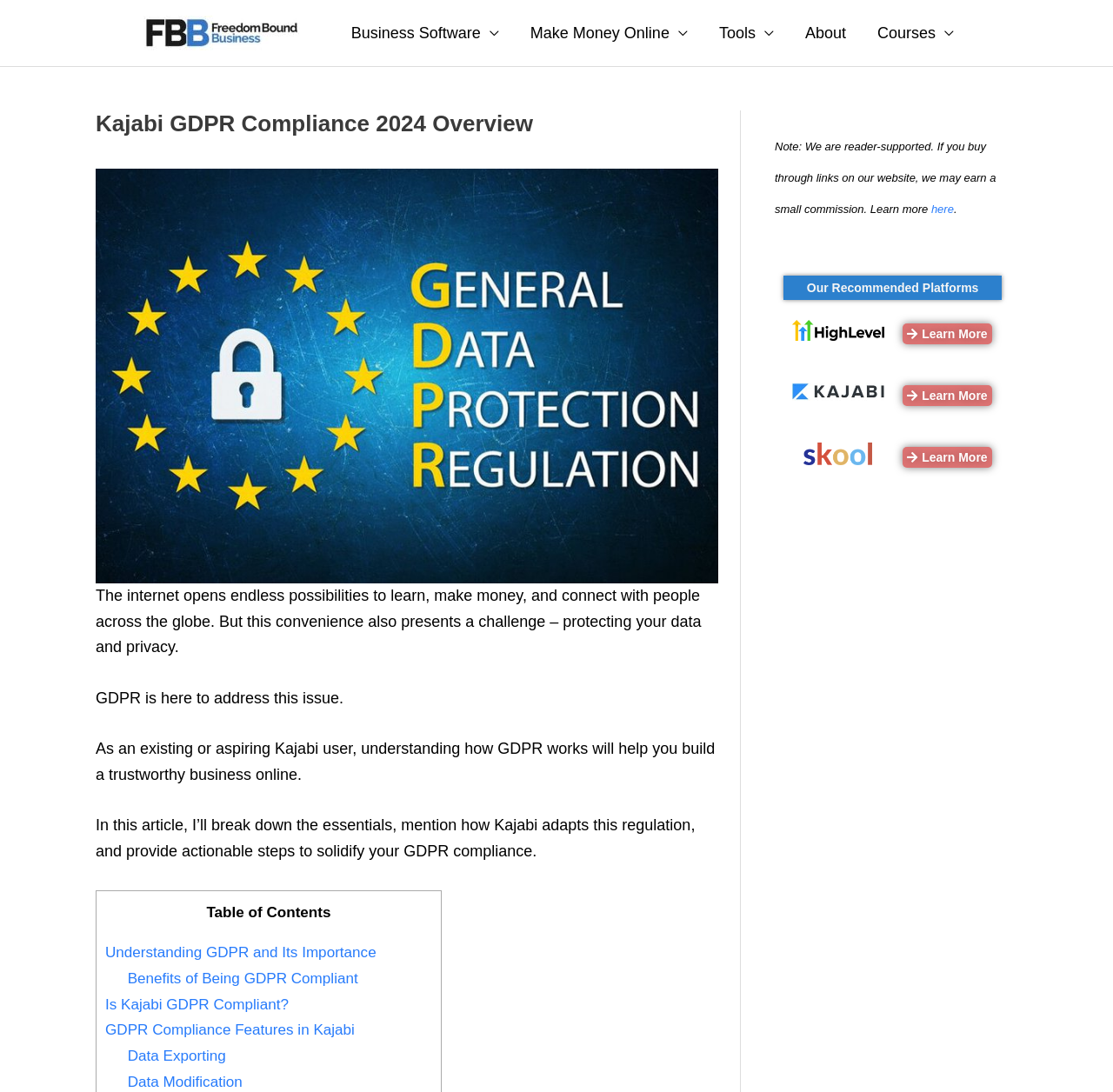Identify the bounding box coordinates of the clickable region to carry out the given instruction: "Click the 'Business Software' link".

[0.301, 0.0, 0.462, 0.061]